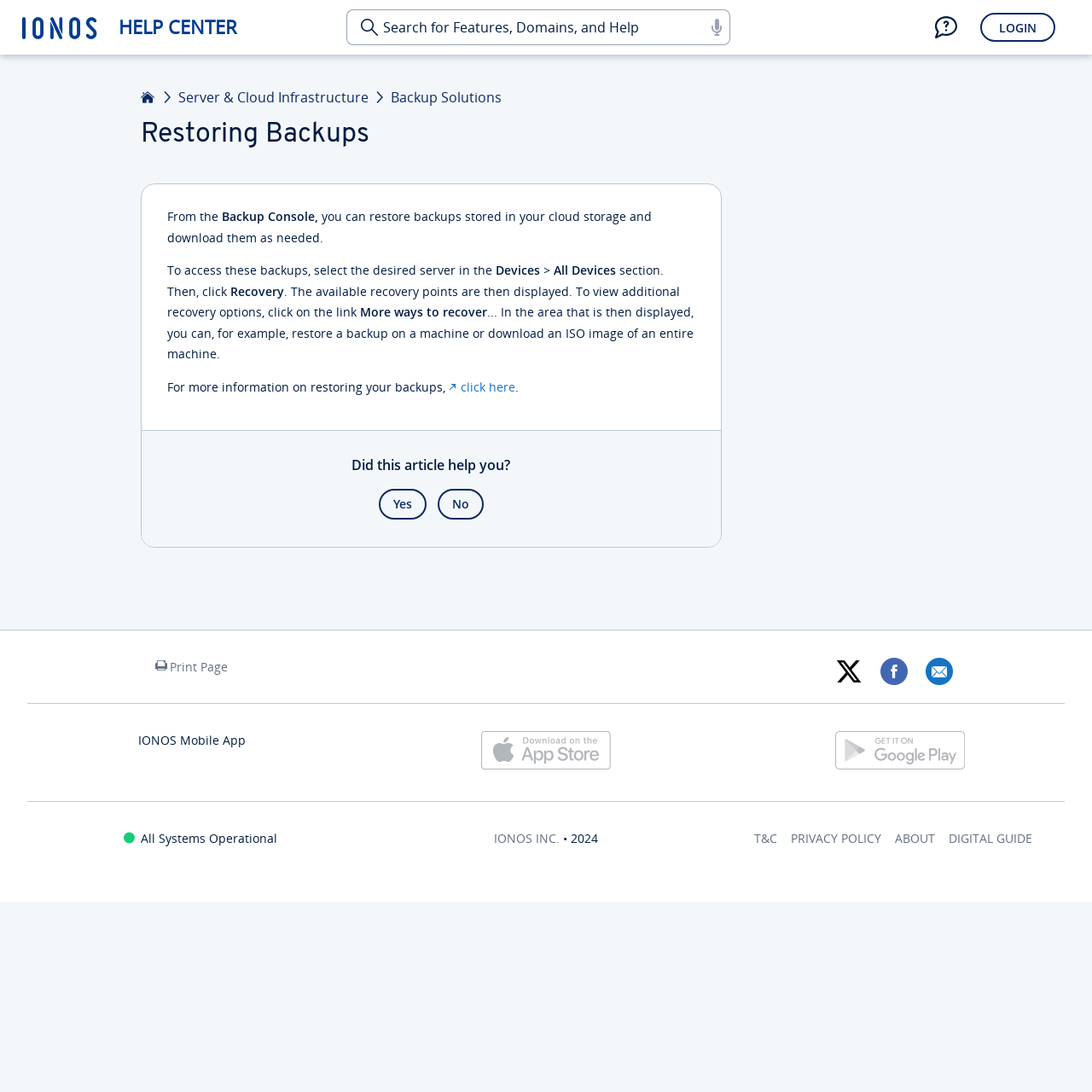Consider the image and give a detailed and elaborate answer to the question: 
What is the name of the company that owns this website?

At the bottom of the webpage, there is a section that lists the company information, including the company name, which is IONOS INC.